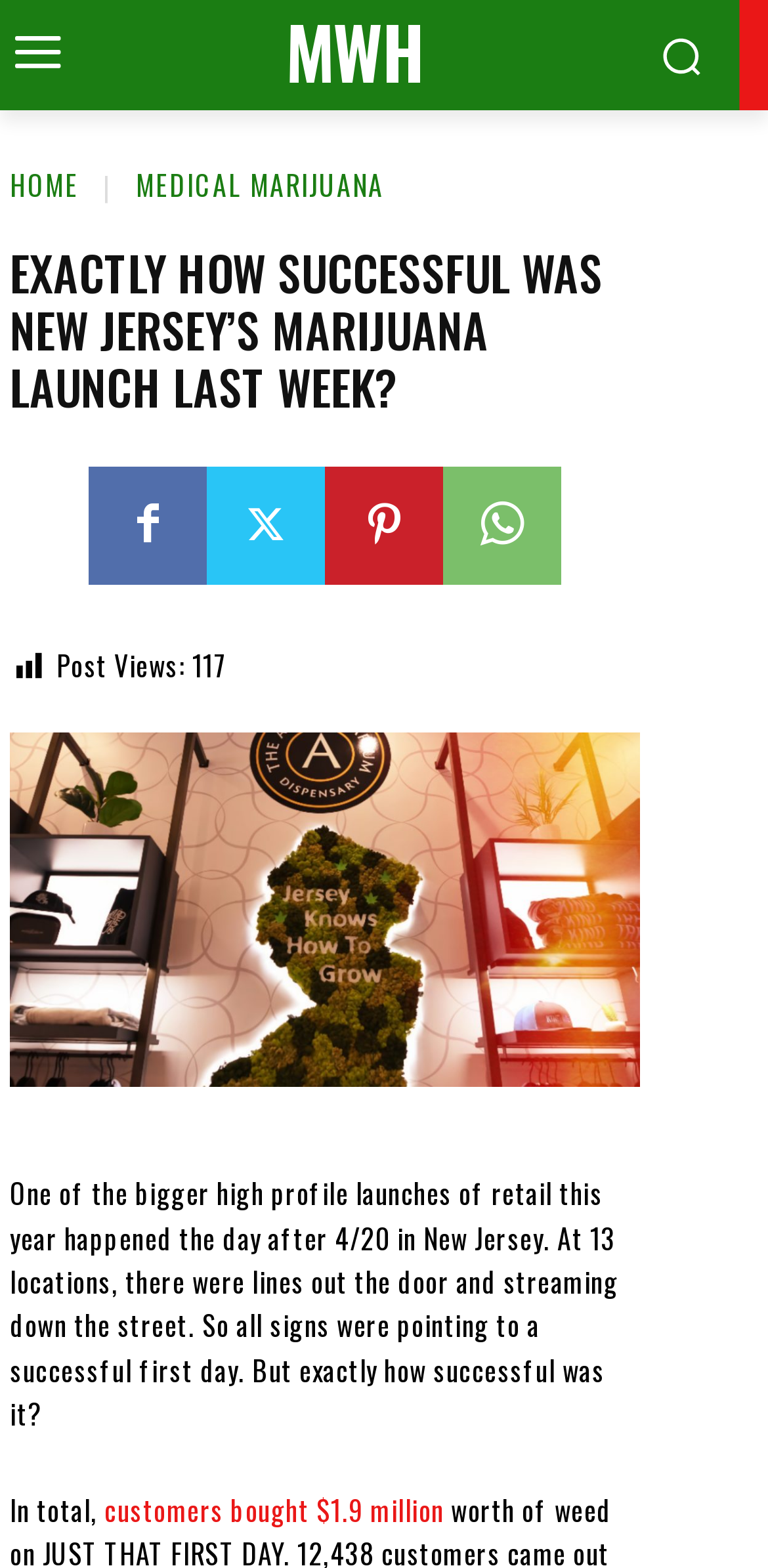Generate a detailed explanation of the webpage's features and information.

The webpage appears to be an article about the launch of marijuana retail in New Jersey. At the top left, there is a link labeled "MWH" and an image to the right of it. Below these elements, there are several links, including "HOME" and "MEDICAL MARIJUANA", which are positioned horizontally and take up about half of the width of the page.

The main title of the article, "EXACTLY HOW SUCCESSFUL WAS NEW JERSEY’S MARIJUANA LAUNCH LAST WEEK?", is a heading that spans almost the entire width of the page. Below the title, there are four social media links, represented by icons, positioned horizontally.

Further down, there is a section that displays the number of post views, with the label "Post Views:" and the number "117" to its right. Below this section, there is a long paragraph of text that summarizes the article, describing the successful launch of marijuana retail in New Jersey. The text mentions that there were lines out the door and streaming down the street at 13 locations.

Finally, there is a continuation of the article, with the text "In total," followed by a link that states "customers bought $1.9 million". This link is positioned at the bottom left of the page.